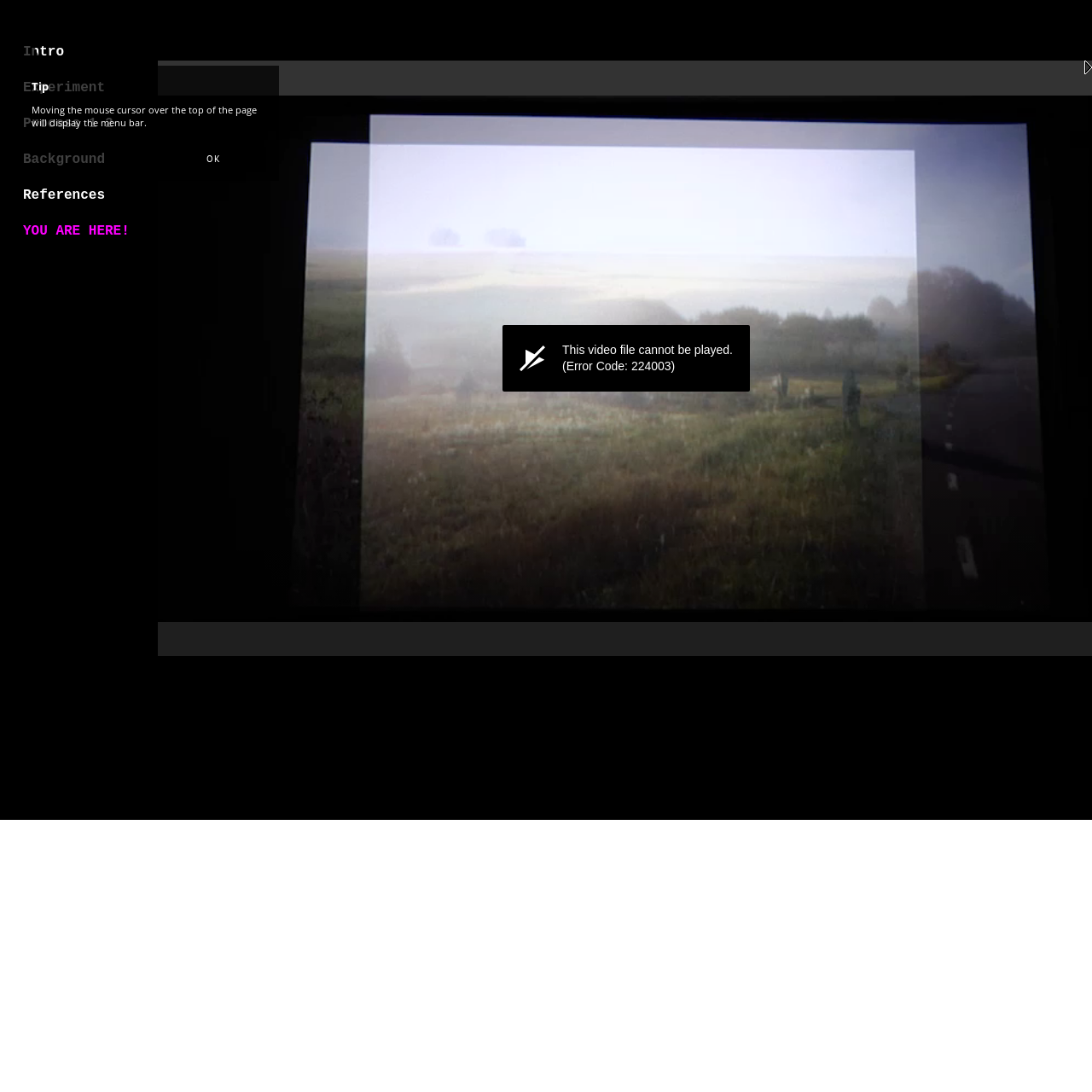Please answer the following question using a single word or phrase: 
How many links are there in the main menu?

6